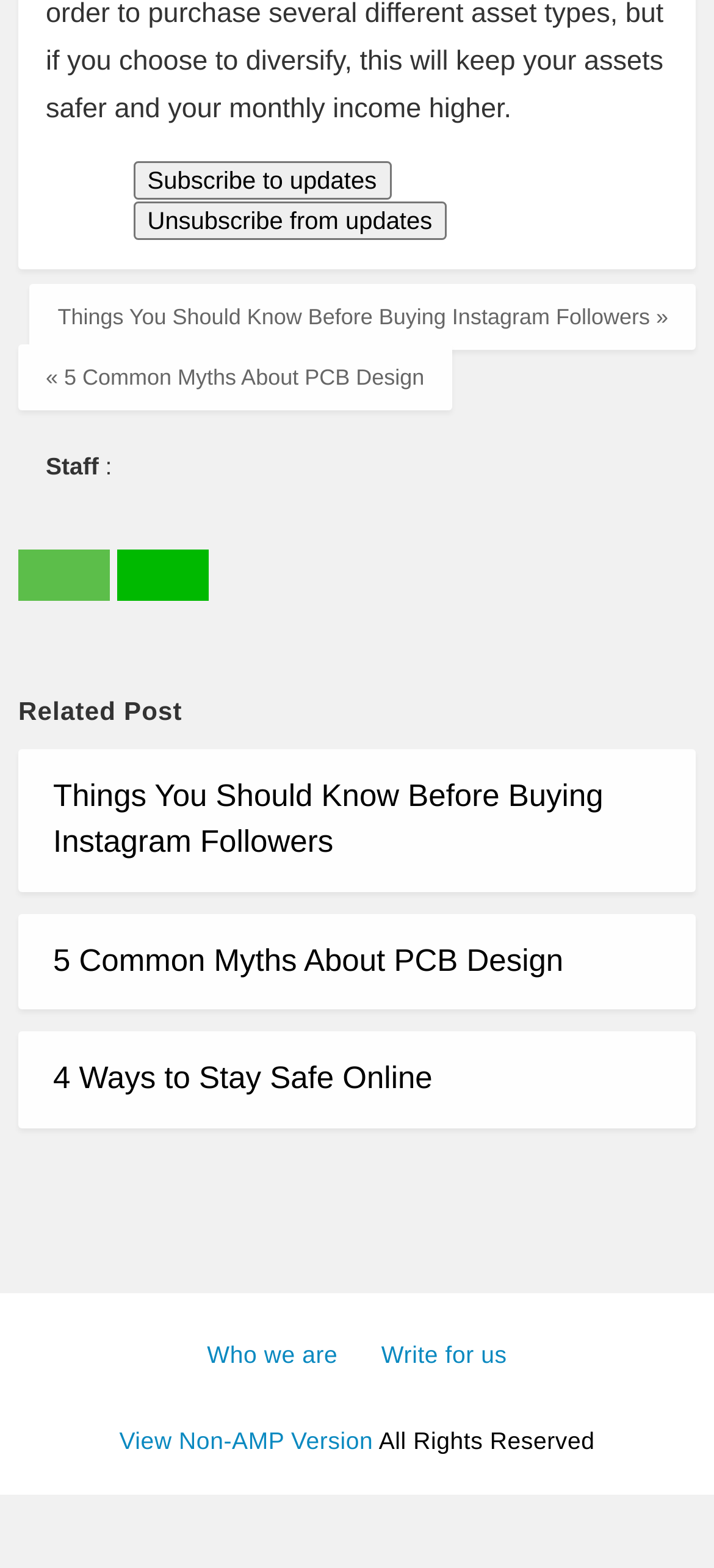What is the footer section about?
Could you answer the question with a detailed and thorough explanation?

The footer section of the webpage contains the text 'All Rights Reserved' and links to 'Who we are', 'Write for us', and 'View Non-AMP Version', which suggests that the footer section is about copyright information and provides additional links to other parts of the website.